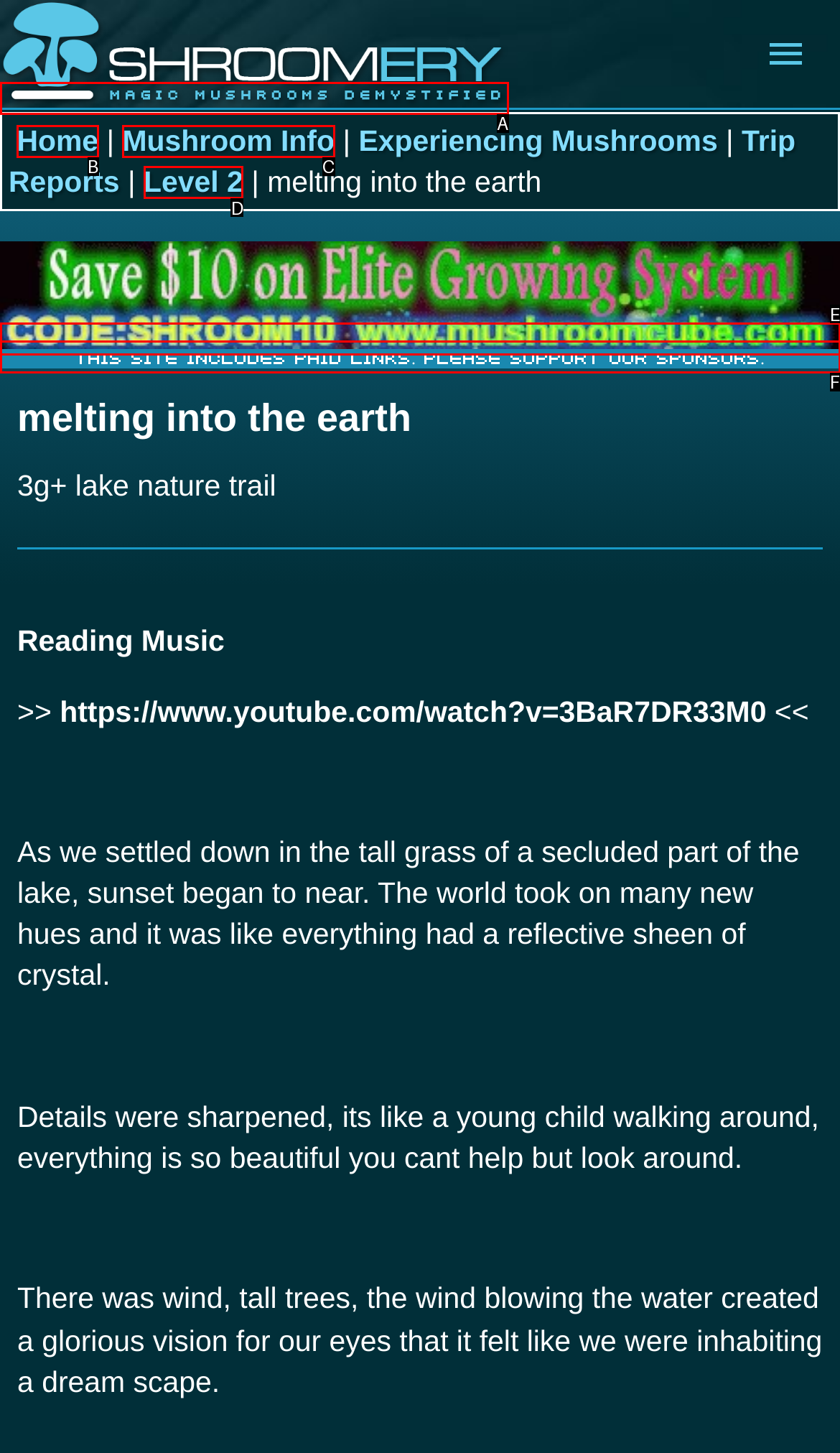Choose the option that matches the following description: Home
Answer with the letter of the correct option.

B